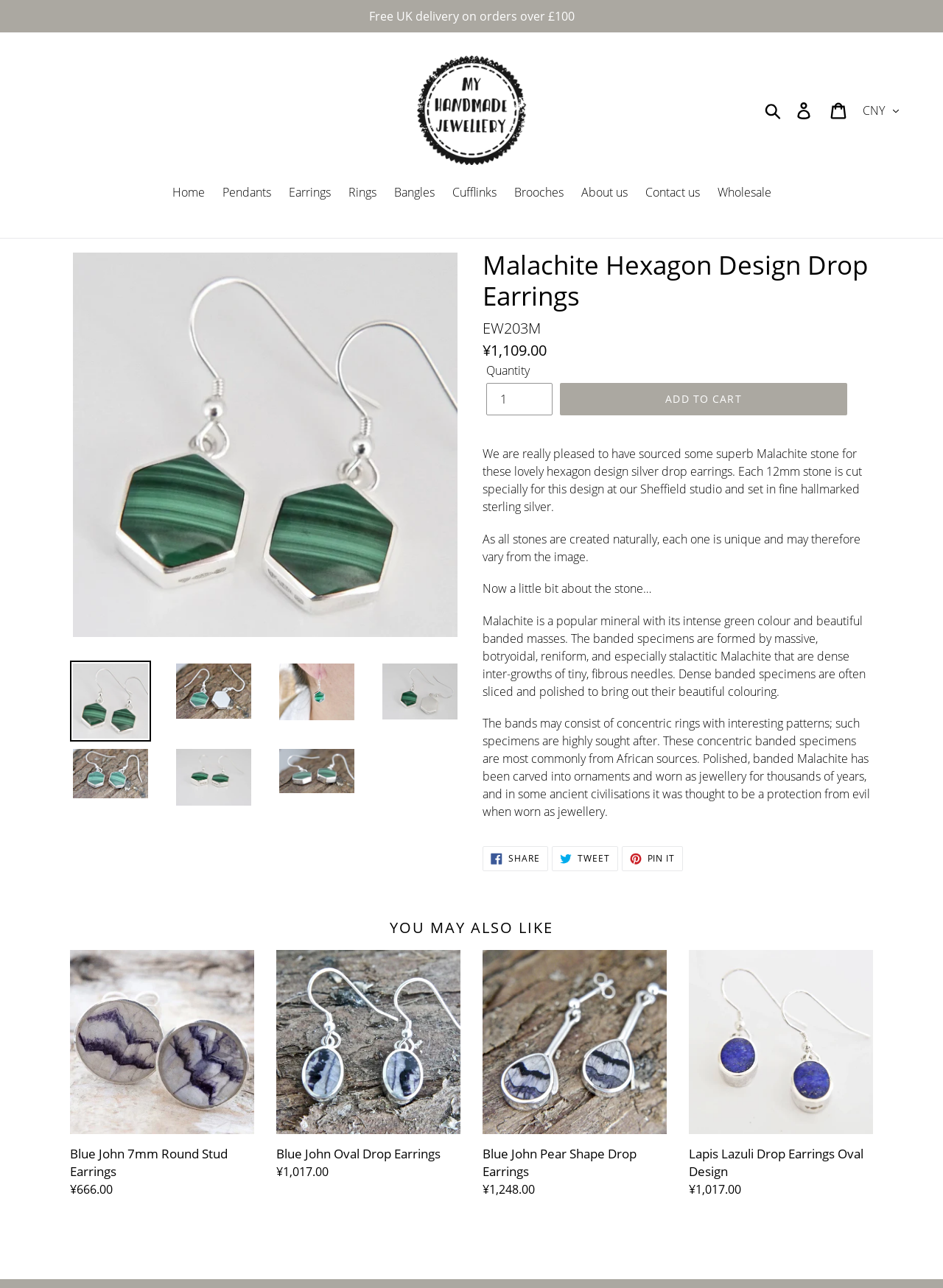Observe the image and answer the following question in detail: How many images of the earrings are shown?

I counted the number of image links with the text 'Load image into Gallery viewer' and found that there are 5 images of the earrings shown.